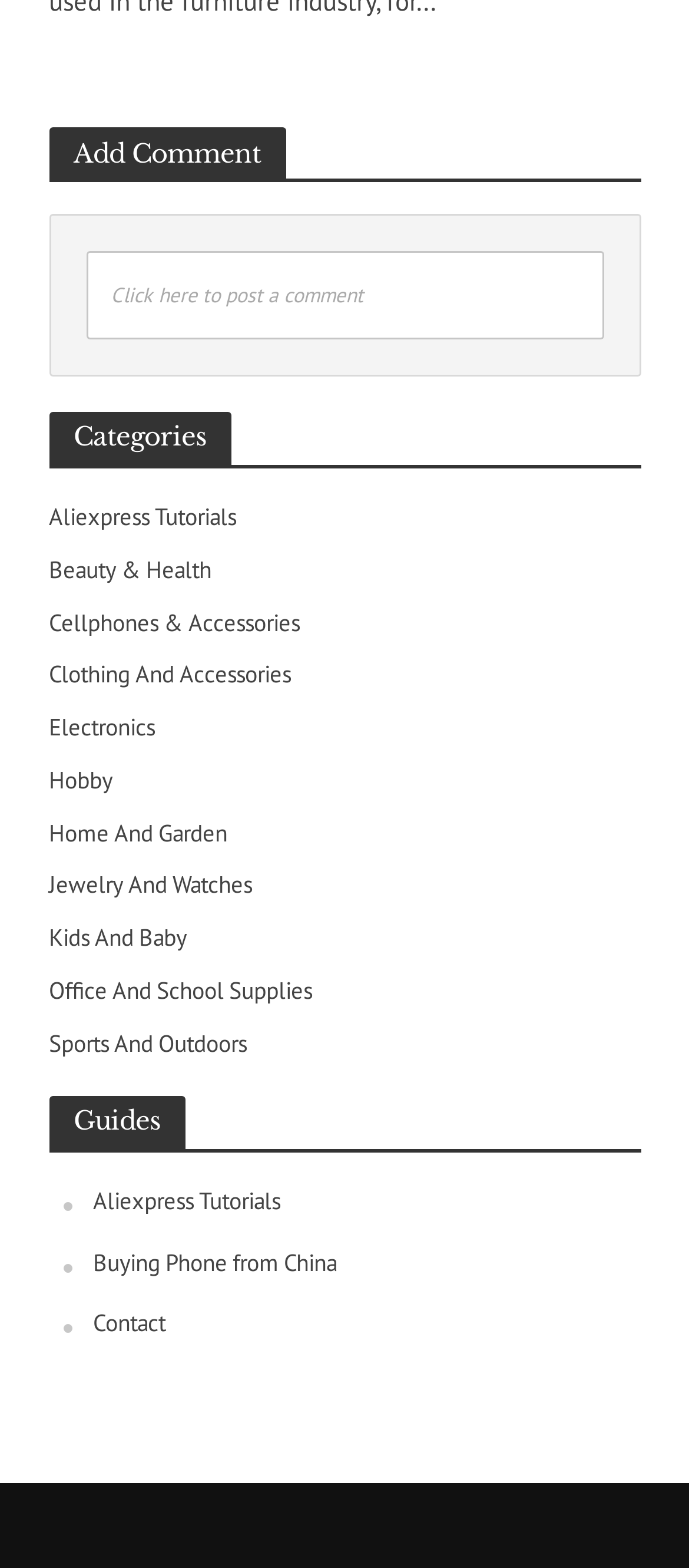Determine the bounding box coordinates of the region to click in order to accomplish the following instruction: "Click to post a comment". Provide the coordinates as four float numbers between 0 and 1, specifically [left, top, right, bottom].

[0.16, 0.18, 0.527, 0.197]